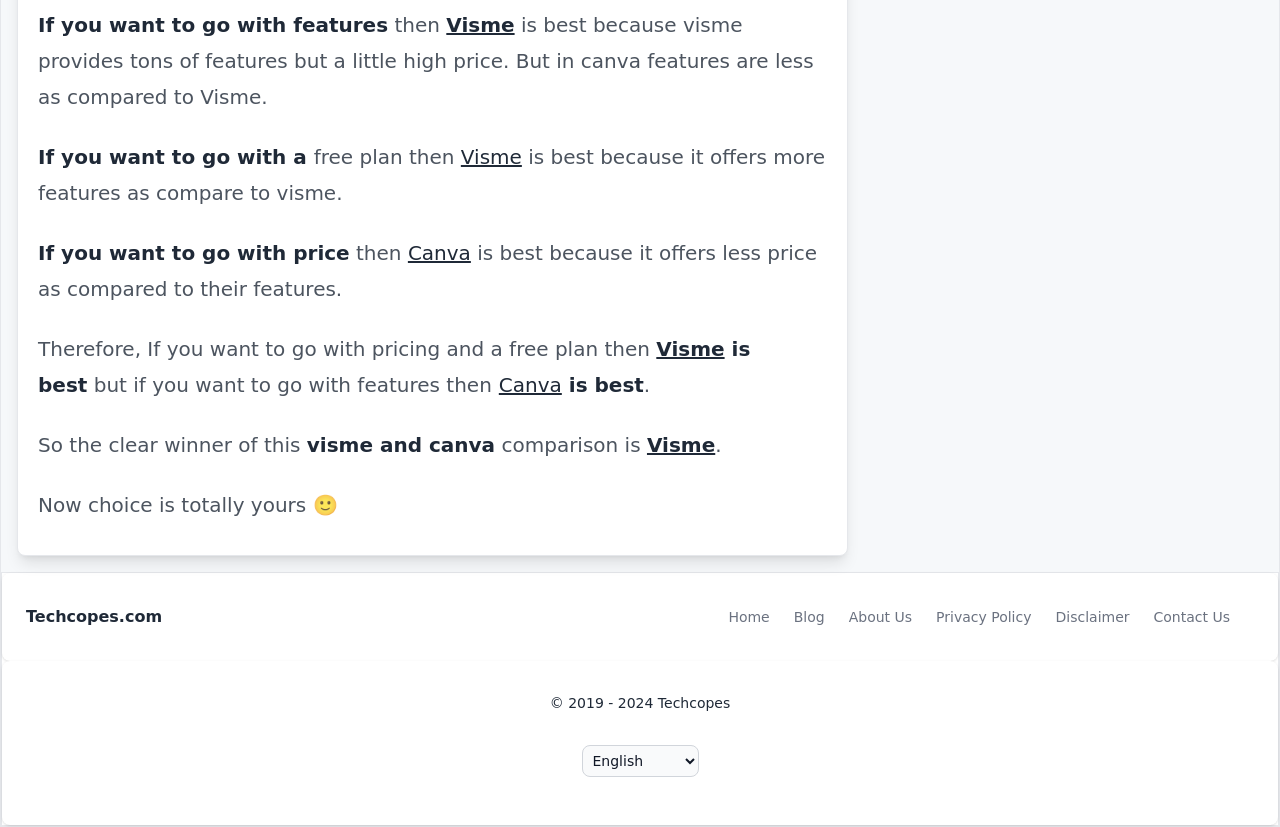What is the main criterion for choosing Canva?
Look at the image and answer the question using a single word or phrase.

Price